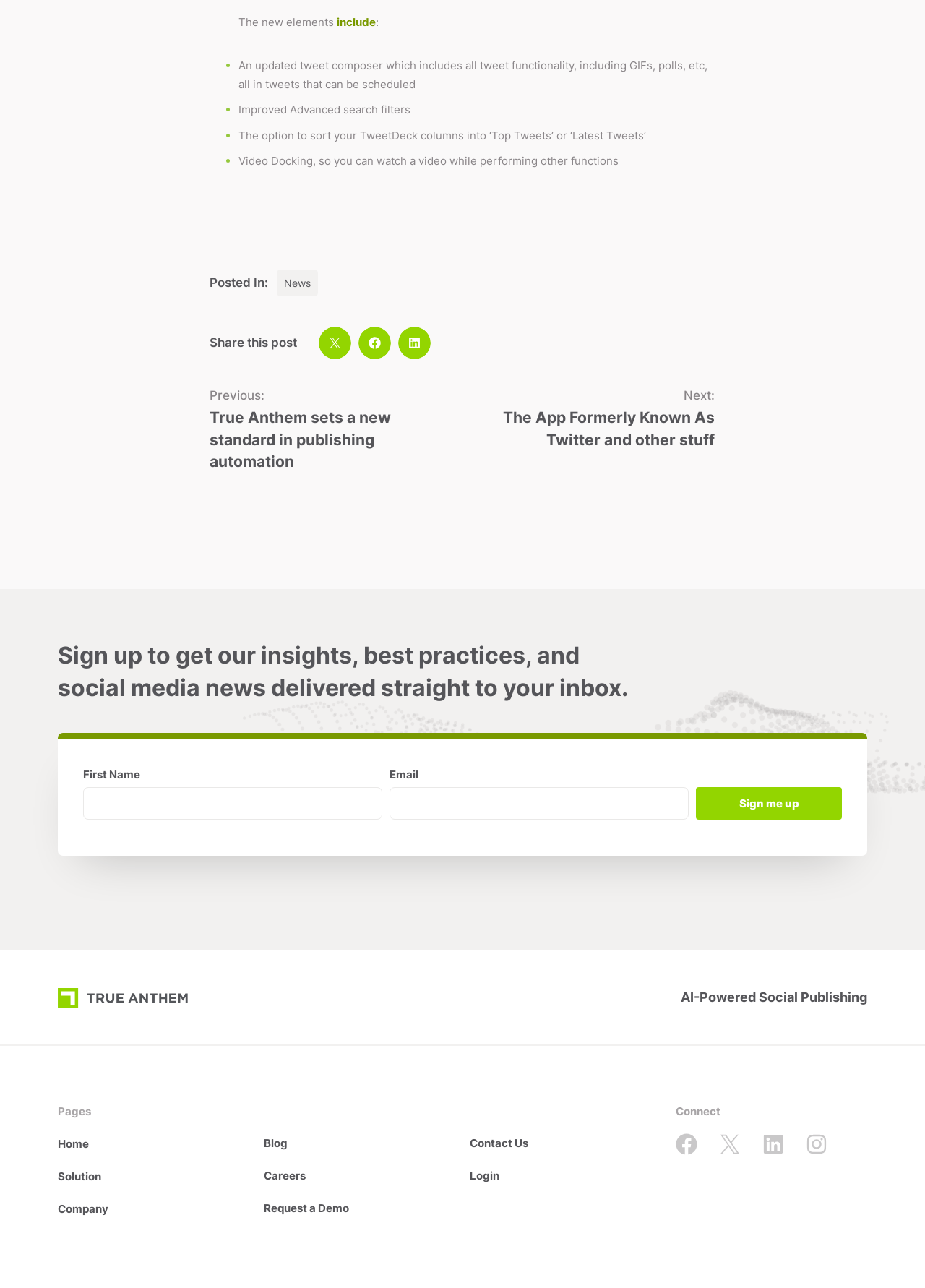Based on the element description: "parent_node: First Name name="form_fields[first_name]"", identify the bounding box coordinates for this UI element. The coordinates must be four float numbers between 0 and 1, listed as [left, top, right, bottom].

[0.09, 0.611, 0.413, 0.637]